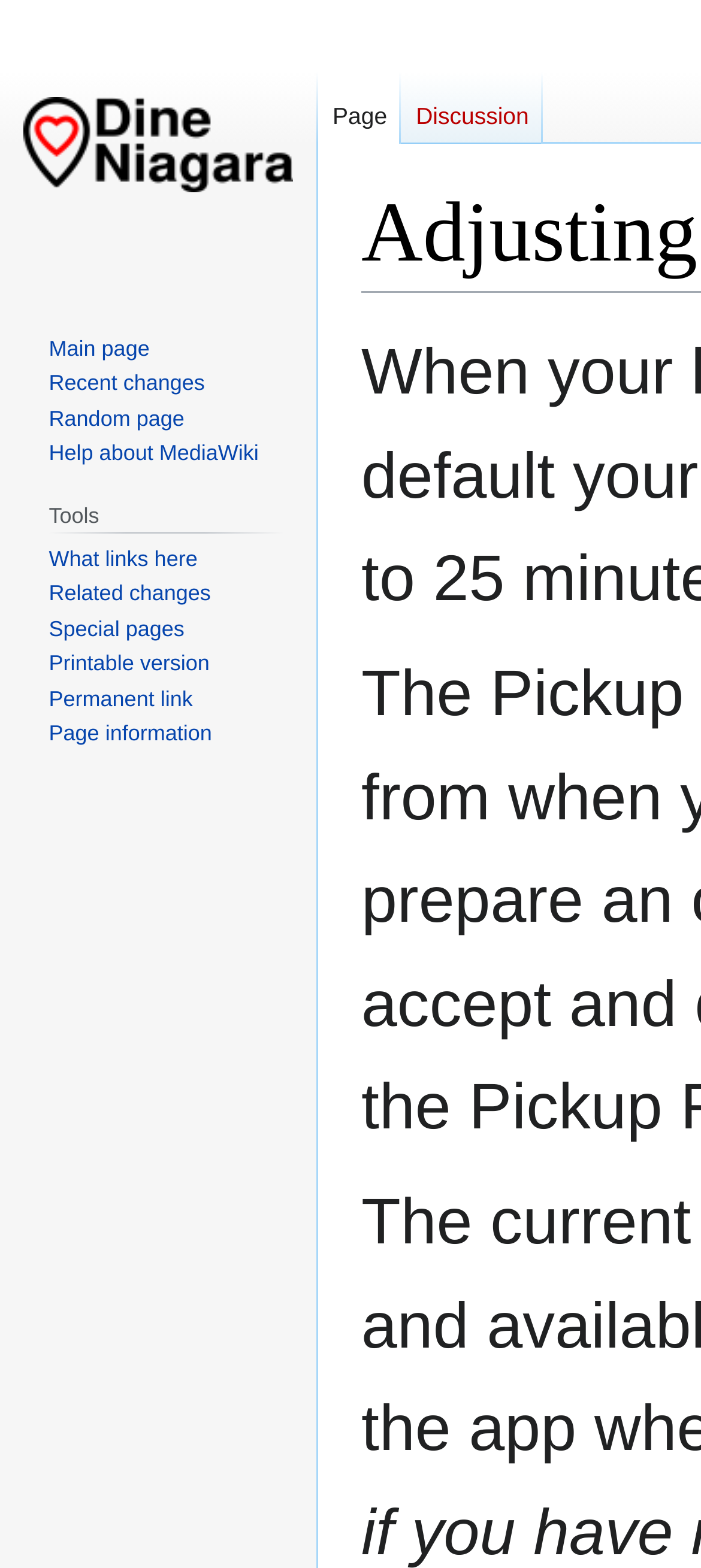Identify the bounding box coordinates of the clickable region to carry out the given instruction: "Go to page".

[0.454, 0.046, 0.573, 0.092]